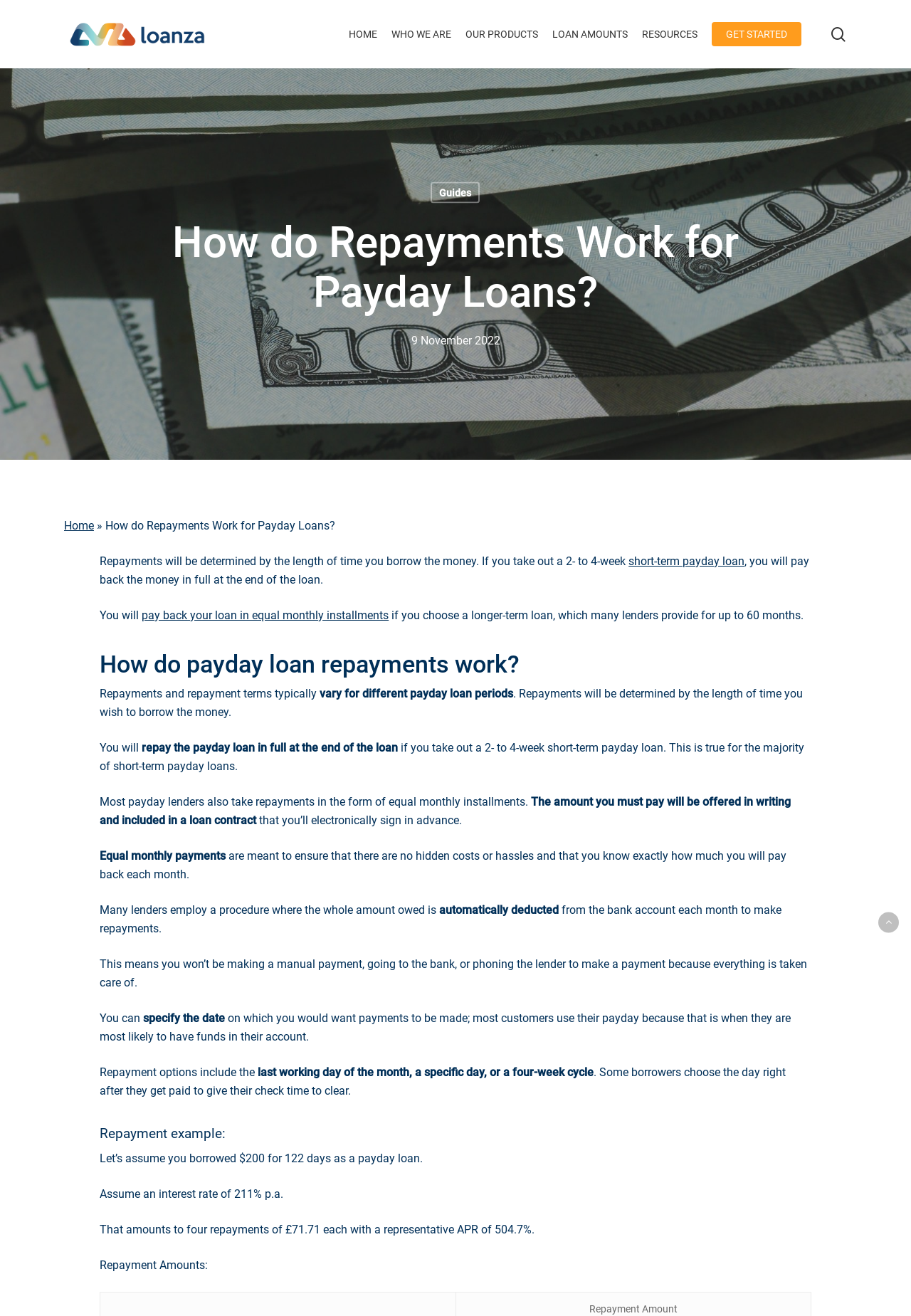What is the representative APR in the repayment example? Based on the image, give a response in one word or a short phrase.

504.7%